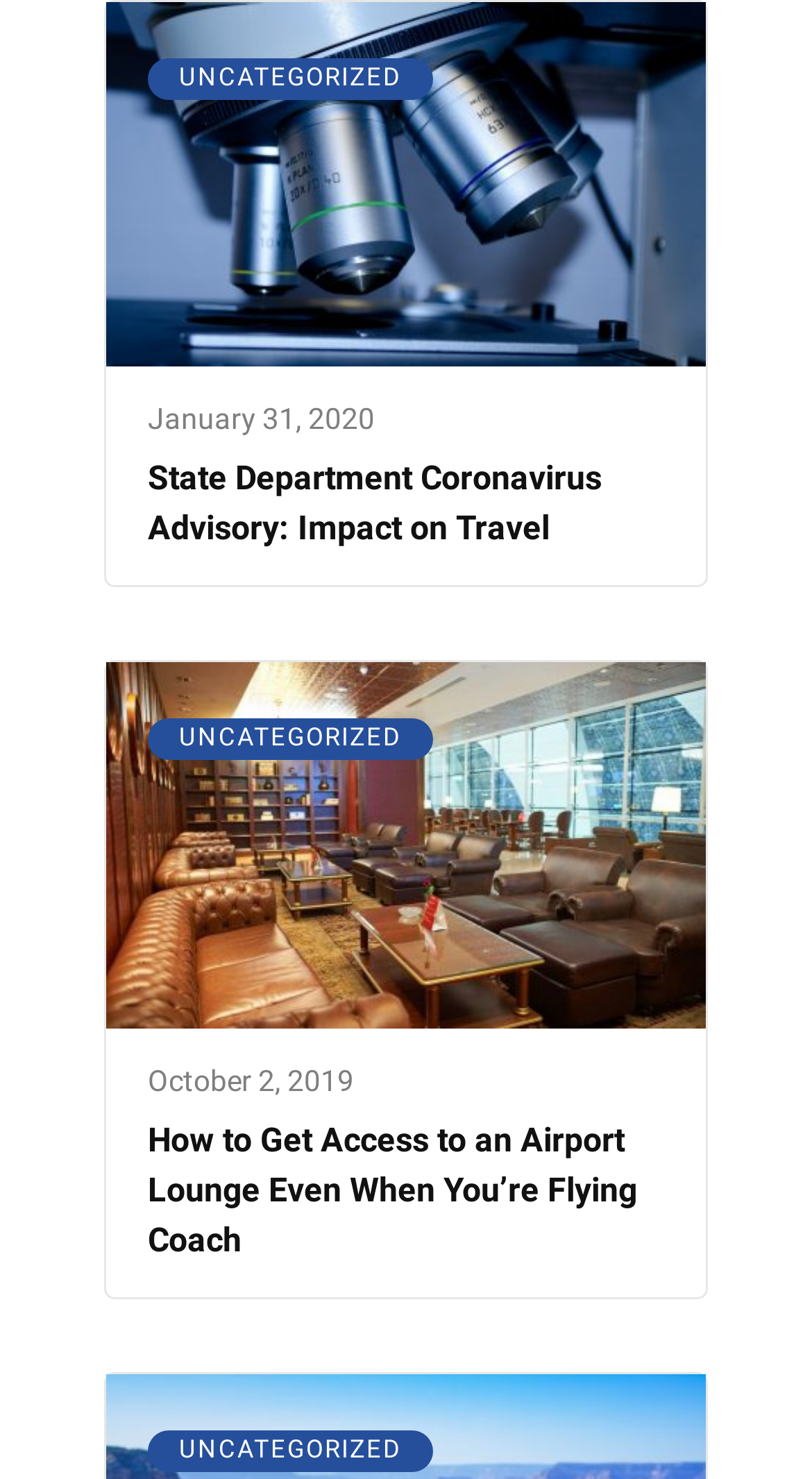Kindly provide the bounding box coordinates of the section you need to click on to fulfill the given instruction: "Read article about airport lounge access".

[0.182, 0.755, 0.818, 0.856]